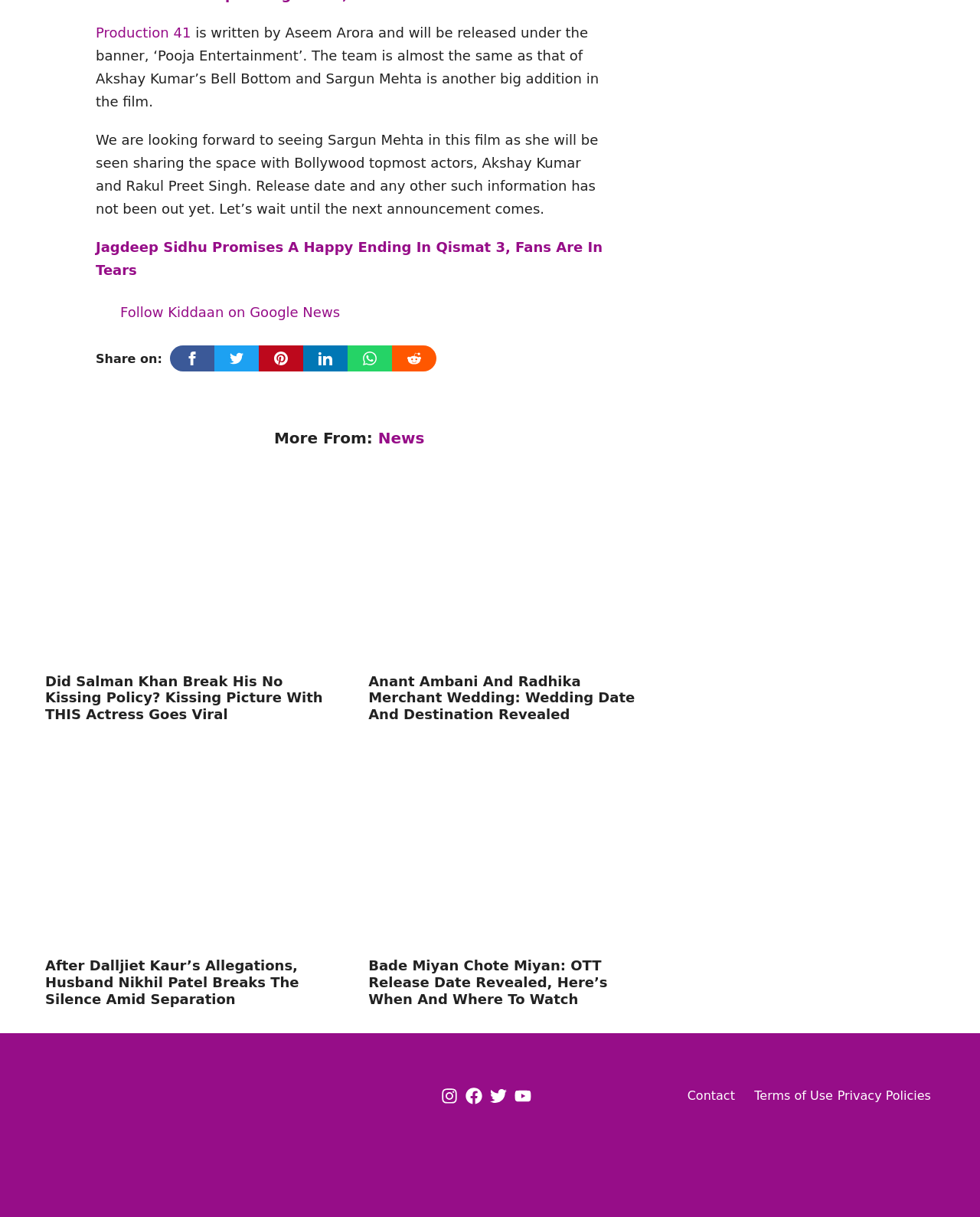Please specify the bounding box coordinates of the clickable region necessary for completing the following instruction: "Learn about 'cartilage usually appears benign'". The coordinates must consist of four float numbers between 0 and 1, i.e., [left, top, right, bottom].

None